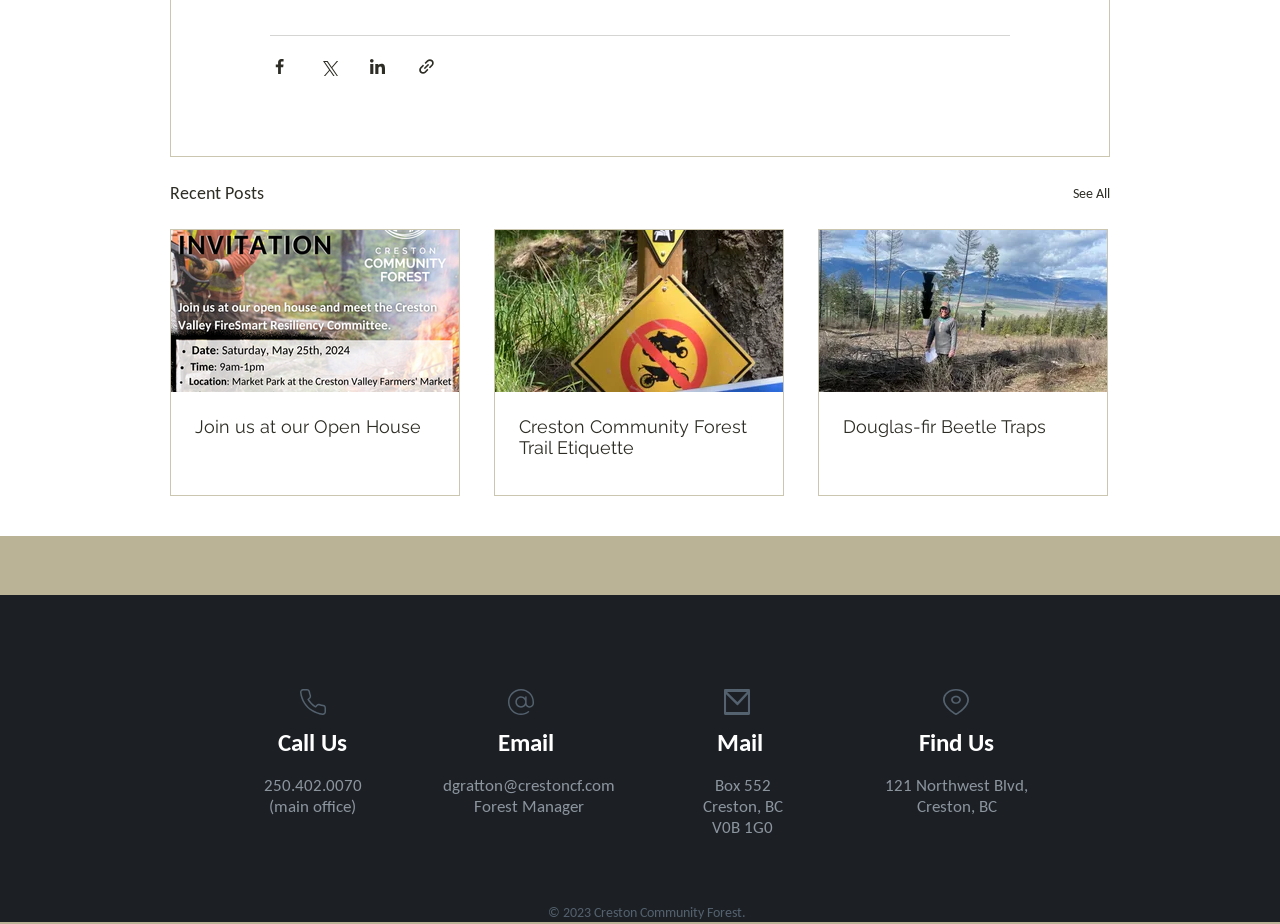Determine the bounding box coordinates of the target area to click to execute the following instruction: "See all recent posts."

[0.838, 0.195, 0.867, 0.226]